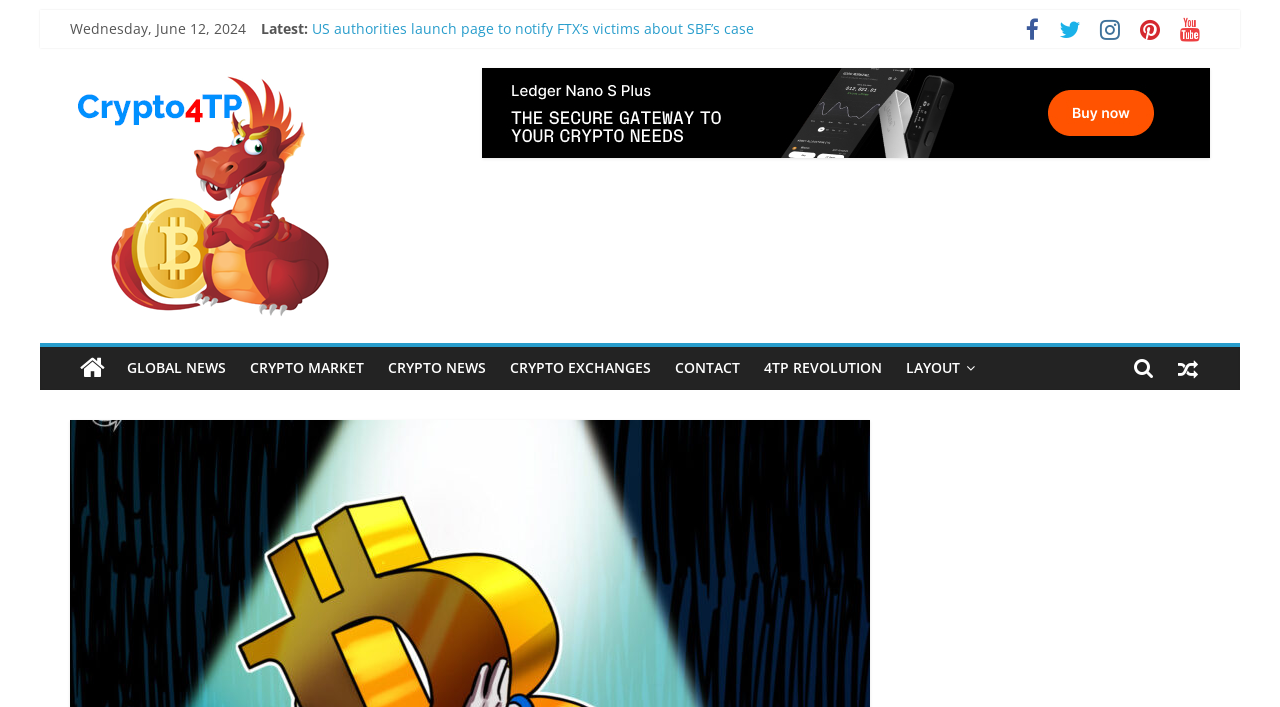How many news links are displayed on the webpage?
Based on the image, give a one-word or short phrase answer.

5